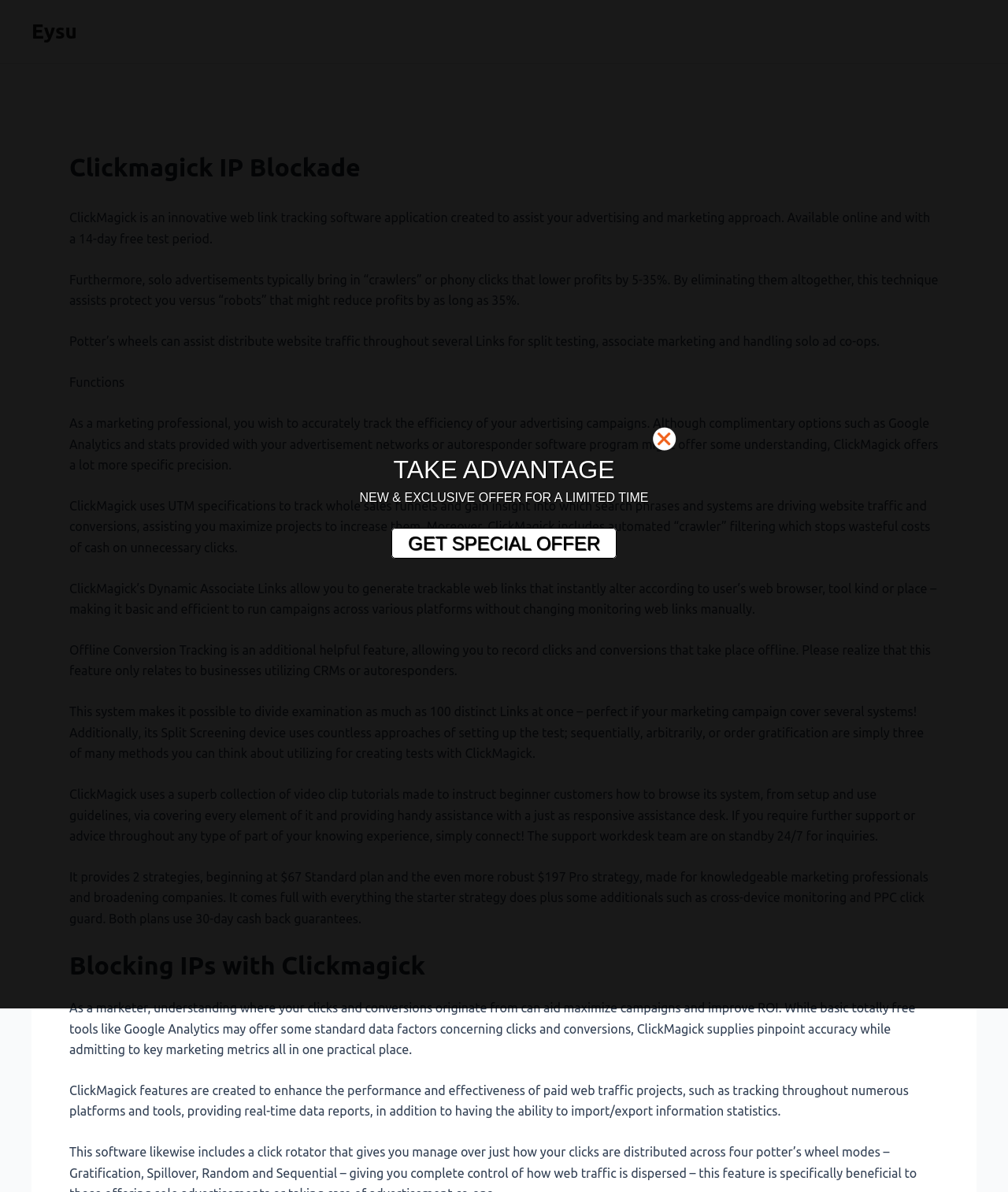Provide a thorough description of the webpage you see.

The webpage appears to be a promotional page for ClickMagick, a web link tracking software application. At the top, there is a header section with a link to "Eysu" and a heading that reads "Clickmagick IP Blockade". Below this, there is a brief introduction to ClickMagick, describing its purpose and features.

The main content of the page is divided into several sections, each describing a specific feature or benefit of using ClickMagick. These sections are separated by headings, such as "Functions" and "Blocking IPs with Clickmagick". The text in these sections explains how ClickMagick can help marketers track the efficiency of their advertising campaigns, including features such as UTM specifications, automated "crawler" filtering, and dynamic associate links.

There are also sections that describe the benefits of using ClickMagick, such as its ability to track whole sales funnels, provide real-time data reports, and import/export data statistics. Additionally, the page mentions the availability of video tutorials and a responsive support desk for users who need further assistance.

On the right side of the page, there is a call-to-action section with a heading that reads "TAKE ADVANTAGE" and a link to "GET SPECIAL OFFER". This section appears to be promoting a limited-time offer for new users.

Overall, the page is focused on promoting the features and benefits of ClickMagick, with the goal of encouraging users to sign up for the service.